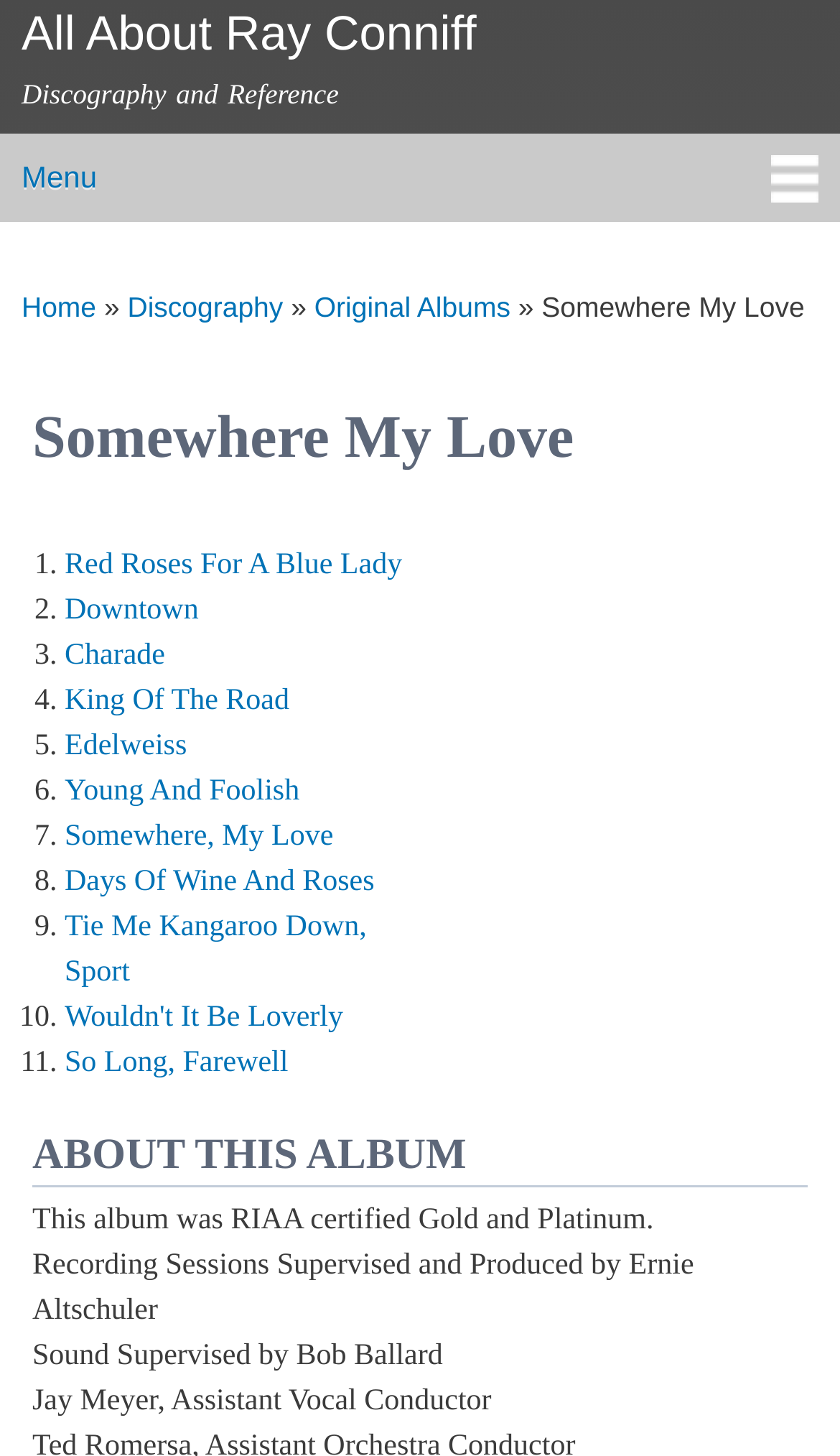Ascertain the bounding box coordinates for the UI element detailed here: "King Of The Road". The coordinates should be provided as [left, top, right, bottom] with each value being a float between 0 and 1.

[0.077, 0.471, 0.344, 0.493]